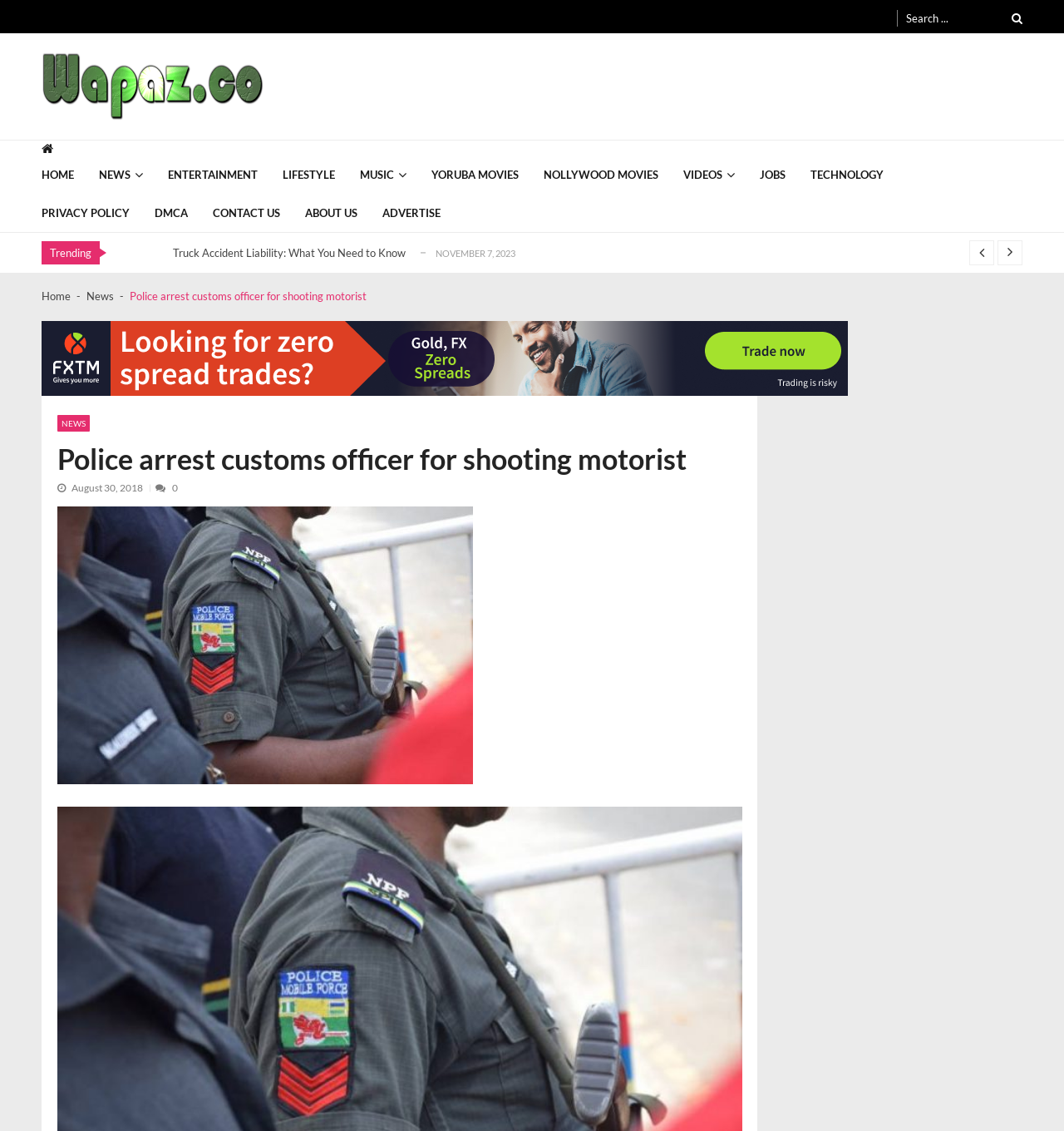Can you find the bounding box coordinates for the element to click on to achieve the instruction: "Go to the 'HOME' page"?

[0.039, 0.137, 0.093, 0.171]